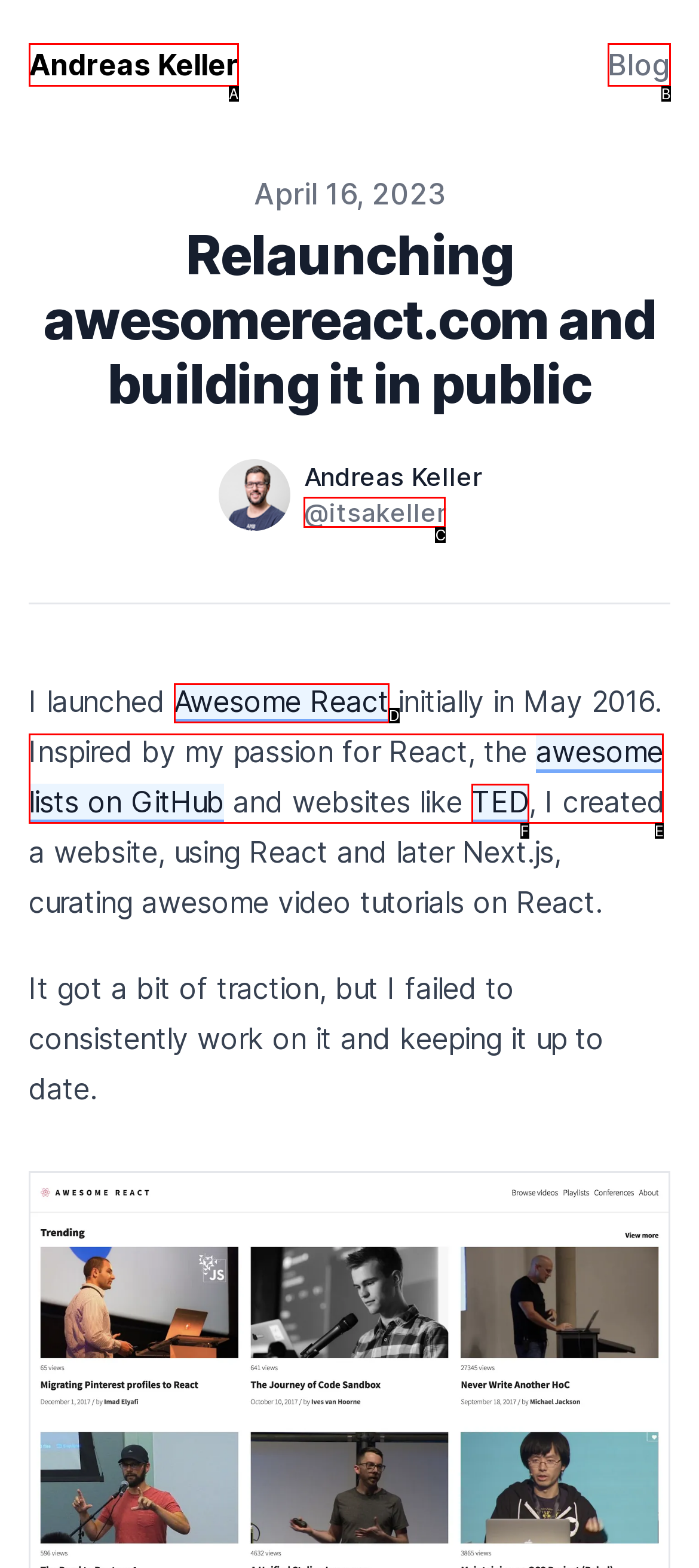Identify which option matches the following description: Andreas Keller
Answer by giving the letter of the correct option directly.

A